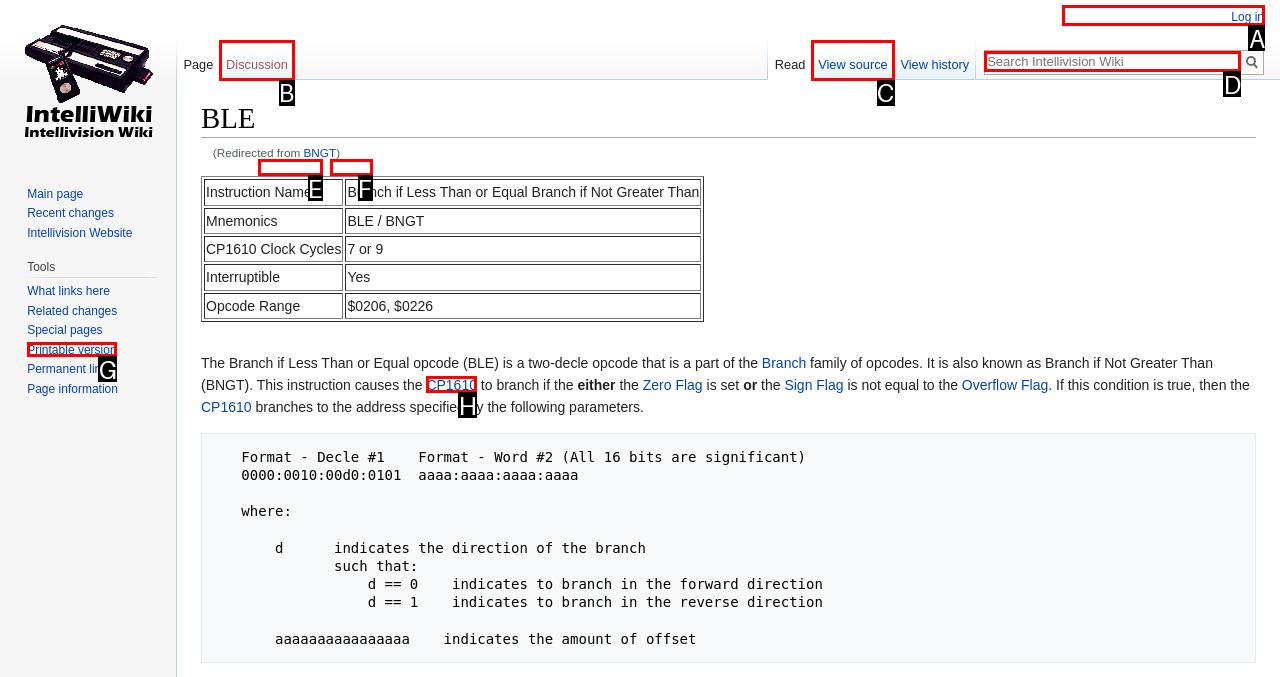Determine the right option to click to perform this task: Click on the navigation link 'Personal tools'
Answer with the correct letter from the given choices directly.

A